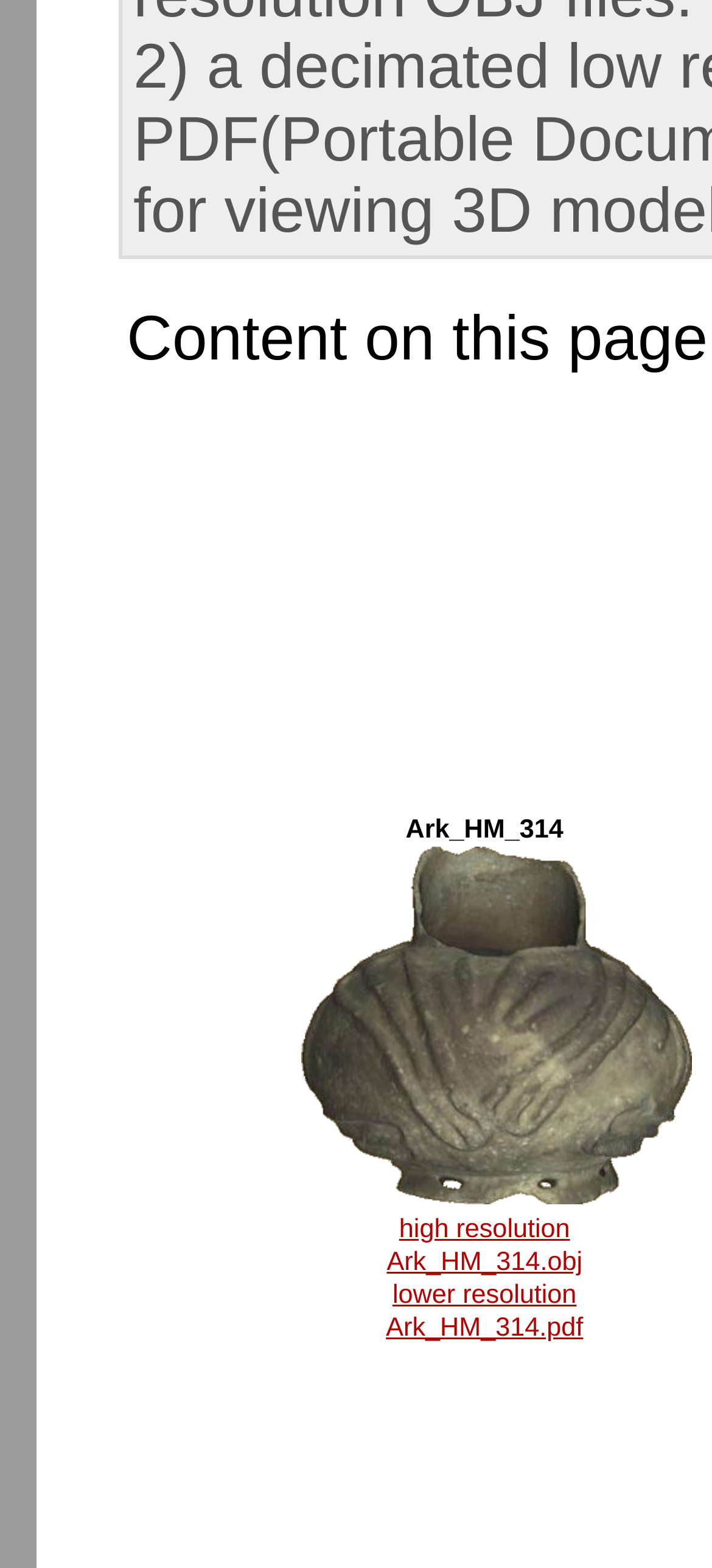How many links are available for downloading the object?
Deliver a detailed and extensive answer to the question.

There are two links available for downloading the object, one for high resolution and one for lower resolution, located at [0.543, 0.775, 0.818, 0.815] and [0.542, 0.817, 0.819, 0.857] respectively.